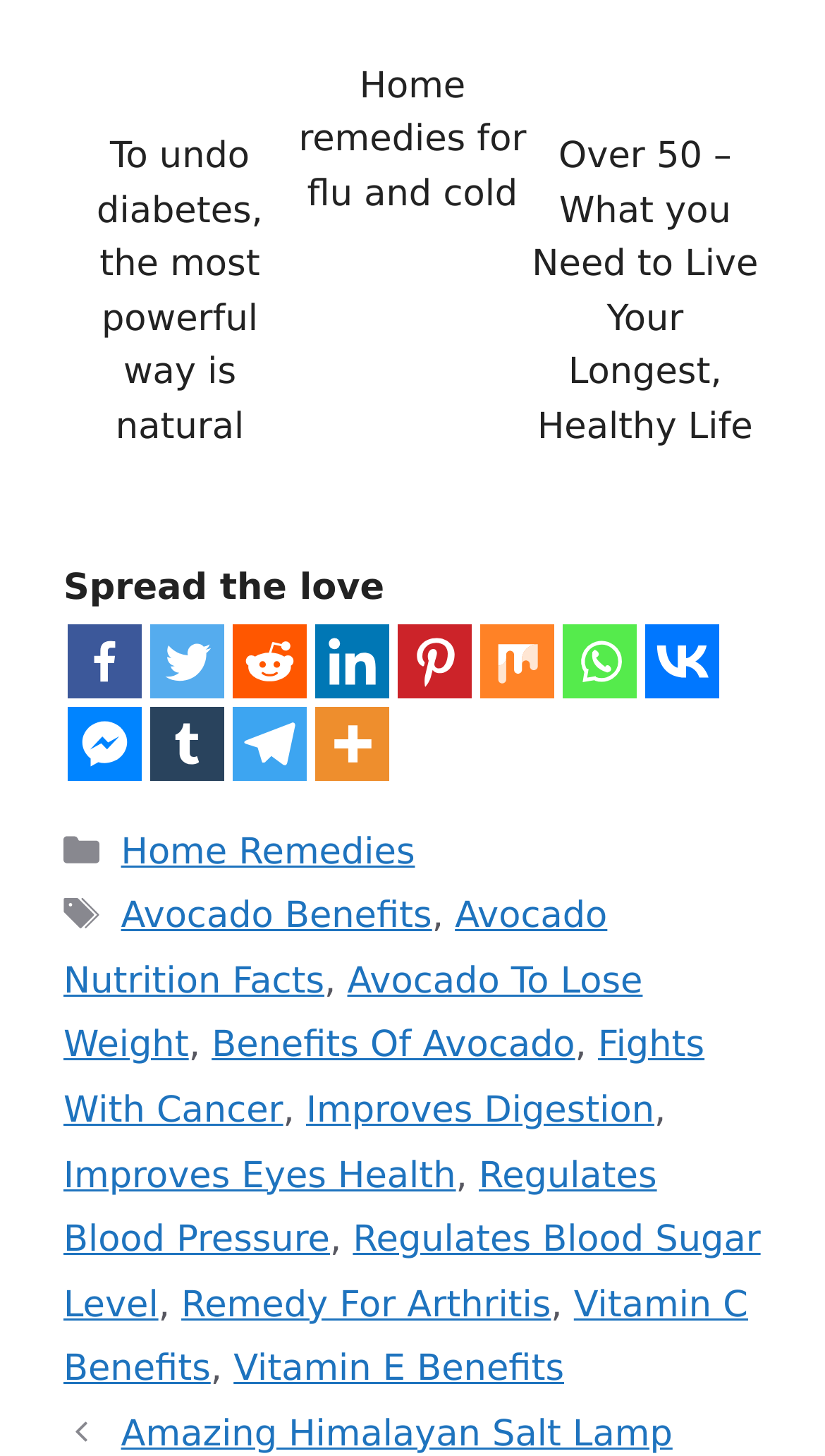Please provide a detailed answer to the question below based on the screenshot: 
What is the topic of the third figcaption?

The third figcaption has a static text 'Over 50 – What you Need to Live Your Longest, Healthy Life', which indicates that the topic of the third figcaption is a healthy lifestyle for people over 50.